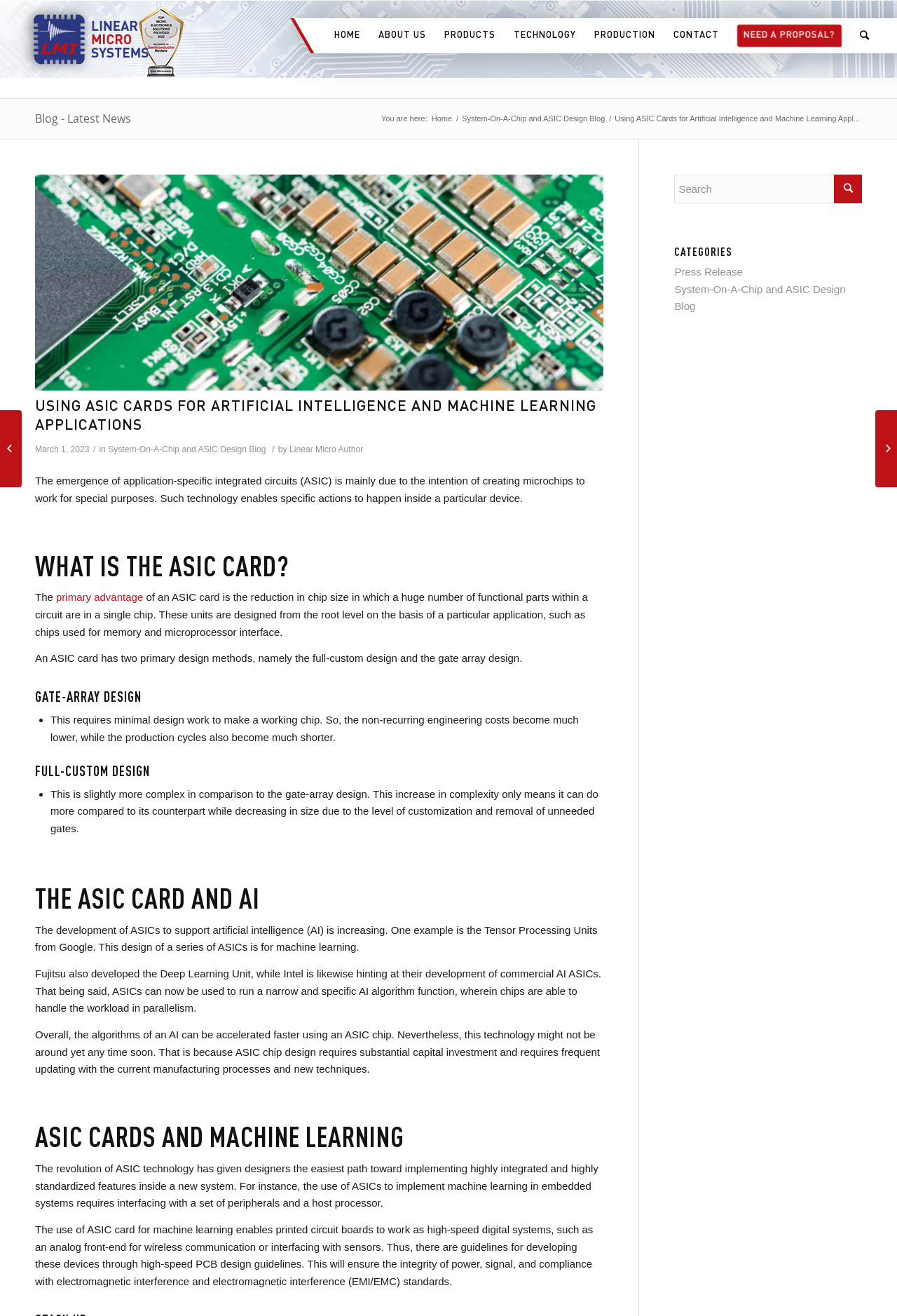Refer to the image and answer the question with as much detail as possible: What is the topic of the latest article?

The latest article is highlighted in the main content area of the webpage, with a heading 'USING ASIC CARDS FOR ARTIFICIAL INTELLIGENCE AND MACHINE LEARNING APPLICATIONS'. The article discusses the use of ASIC cards in artificial intelligence and machine learning applications.